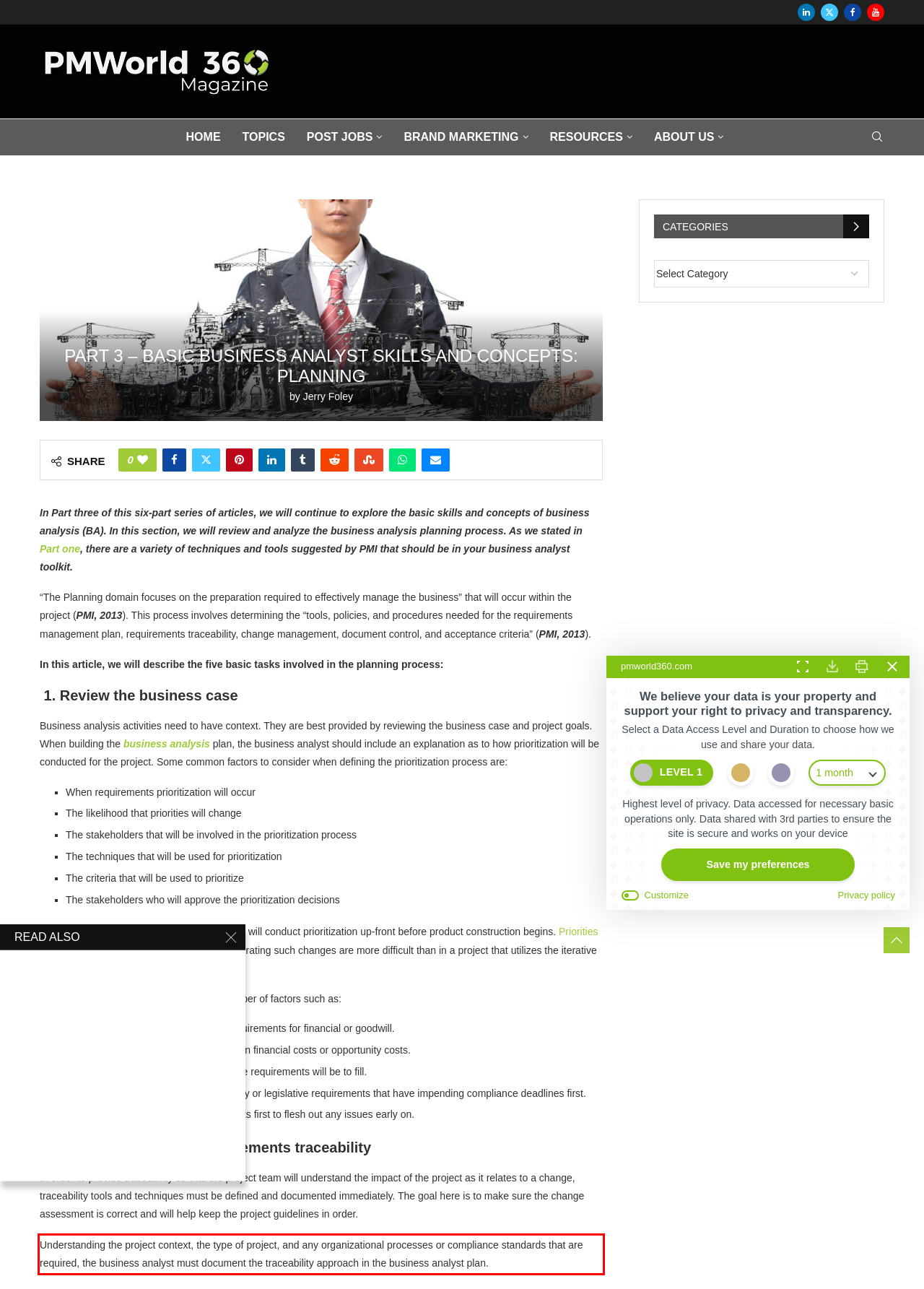Examine the screenshot of the webpage, locate the red bounding box, and generate the text contained within it.

Understanding the project context, the type of project, and any organizational processes or compliance standards that are required, the business analyst must document the traceability approach in the business analyst plan.